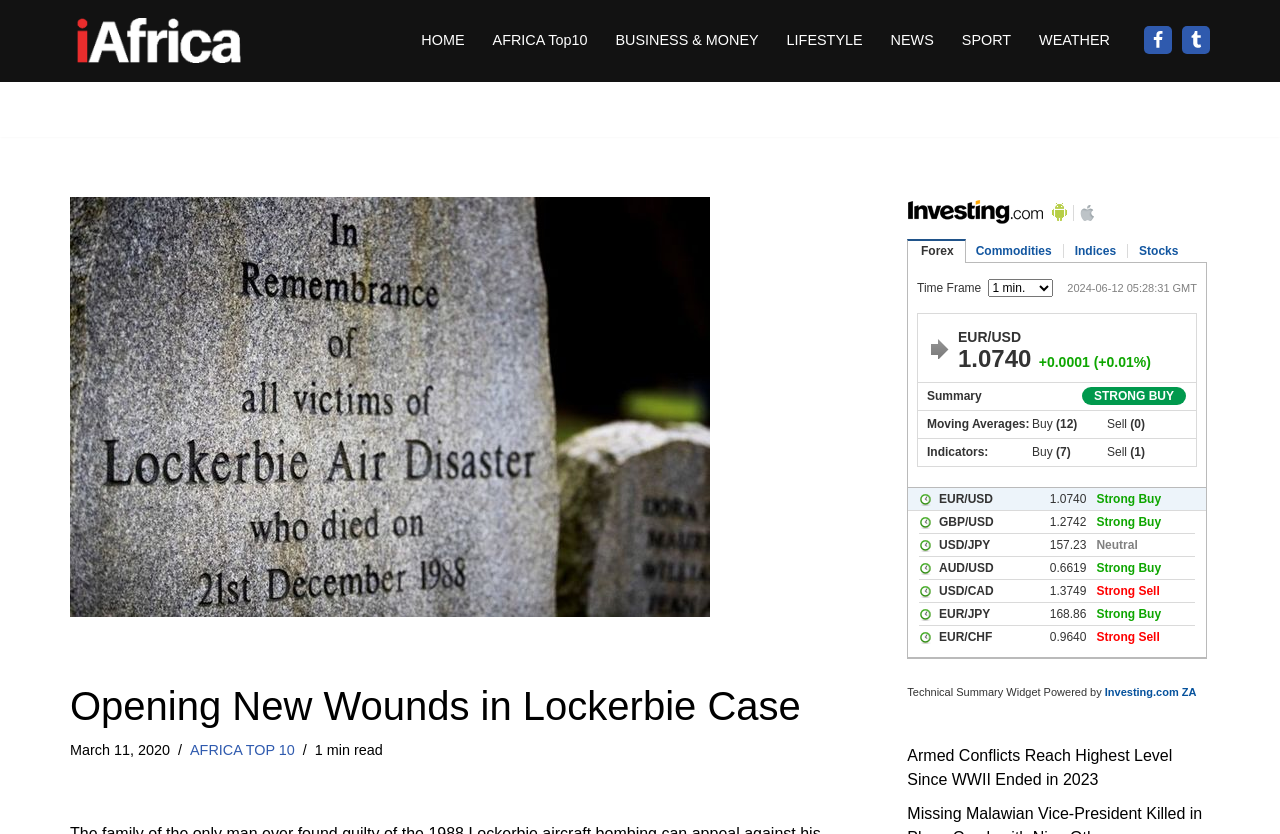Answer the question in one word or a short phrase:
What is the date of the article?

March 11, 2020